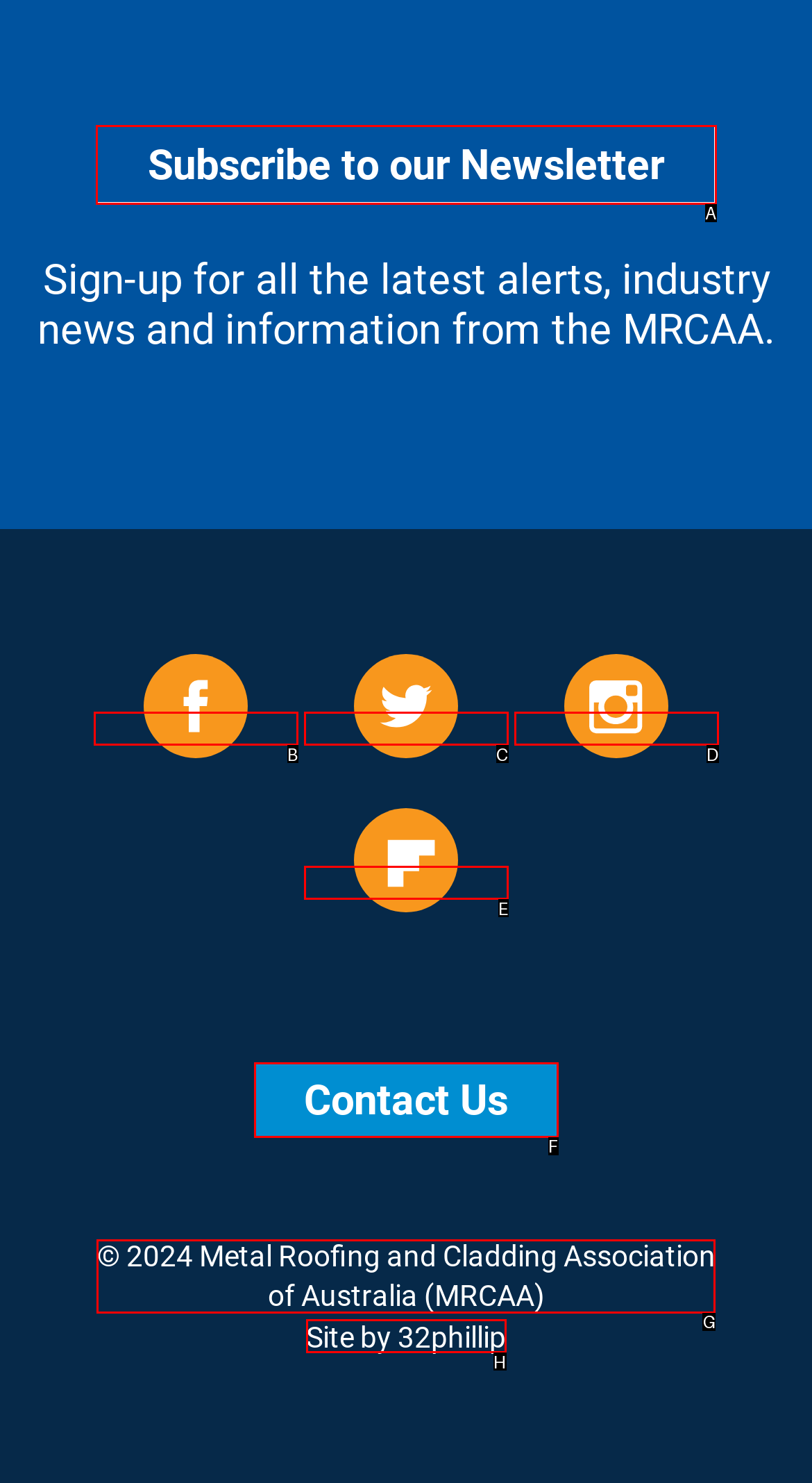From the description: alt="instagram", identify the option that best matches and reply with the letter of that option directly.

D